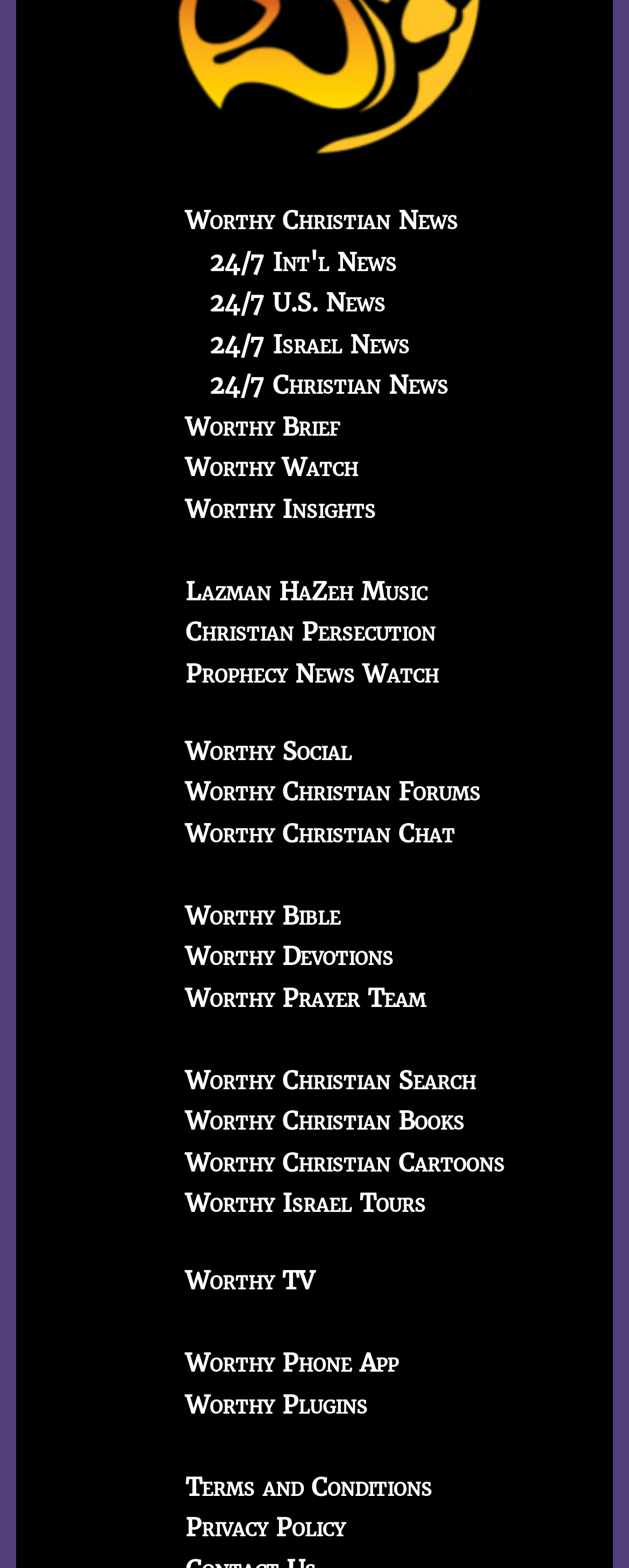Could you specify the bounding box coordinates for the clickable section to complete the following instruction: "Search with Worthy Christian Search"?

[0.295, 0.679, 0.756, 0.698]